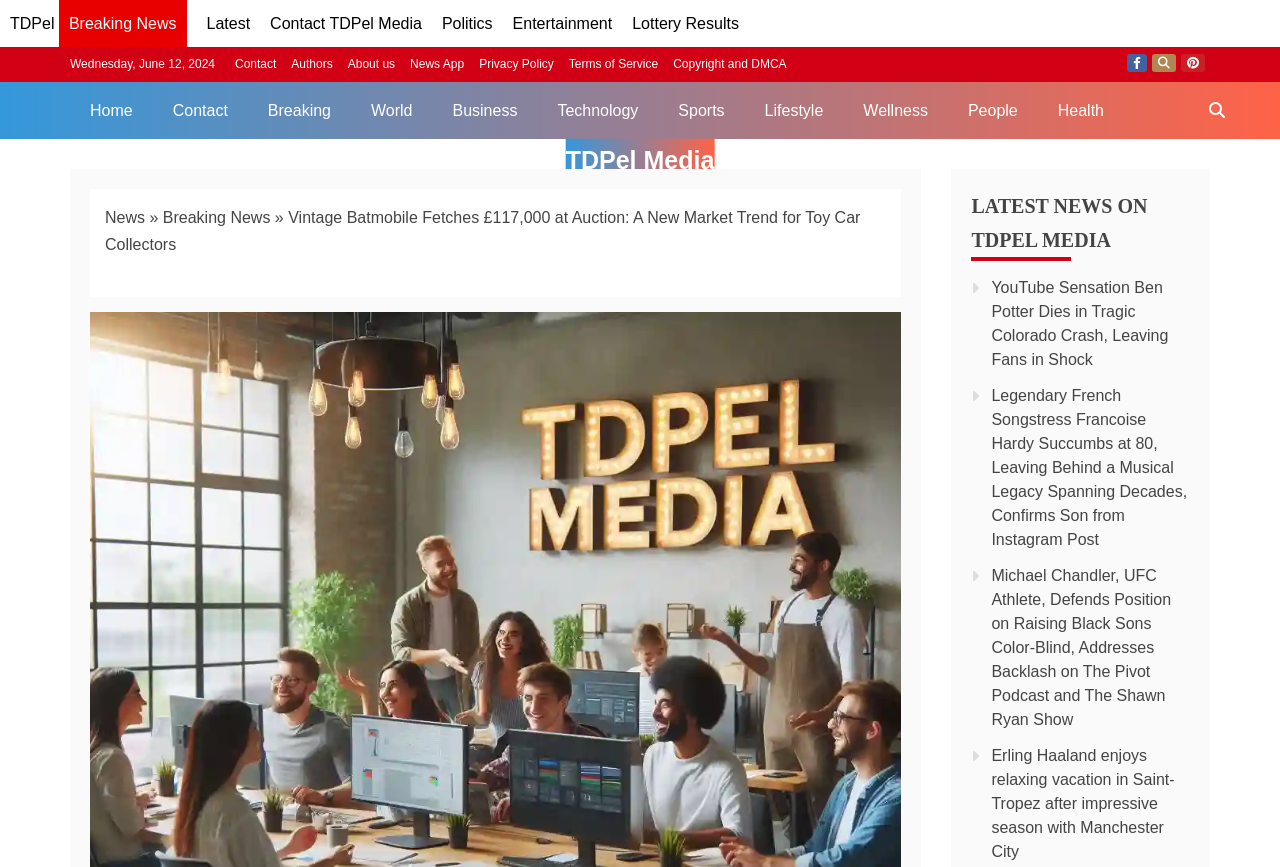Find the bounding box coordinates of the element's region that should be clicked in order to follow the given instruction: "Read the latest news on 'YouTube Sensation Ben Potter Dies in Tragic Colorado Crash'". The coordinates should consist of four float numbers between 0 and 1, i.e., [left, top, right, bottom].

[0.775, 0.322, 0.913, 0.424]